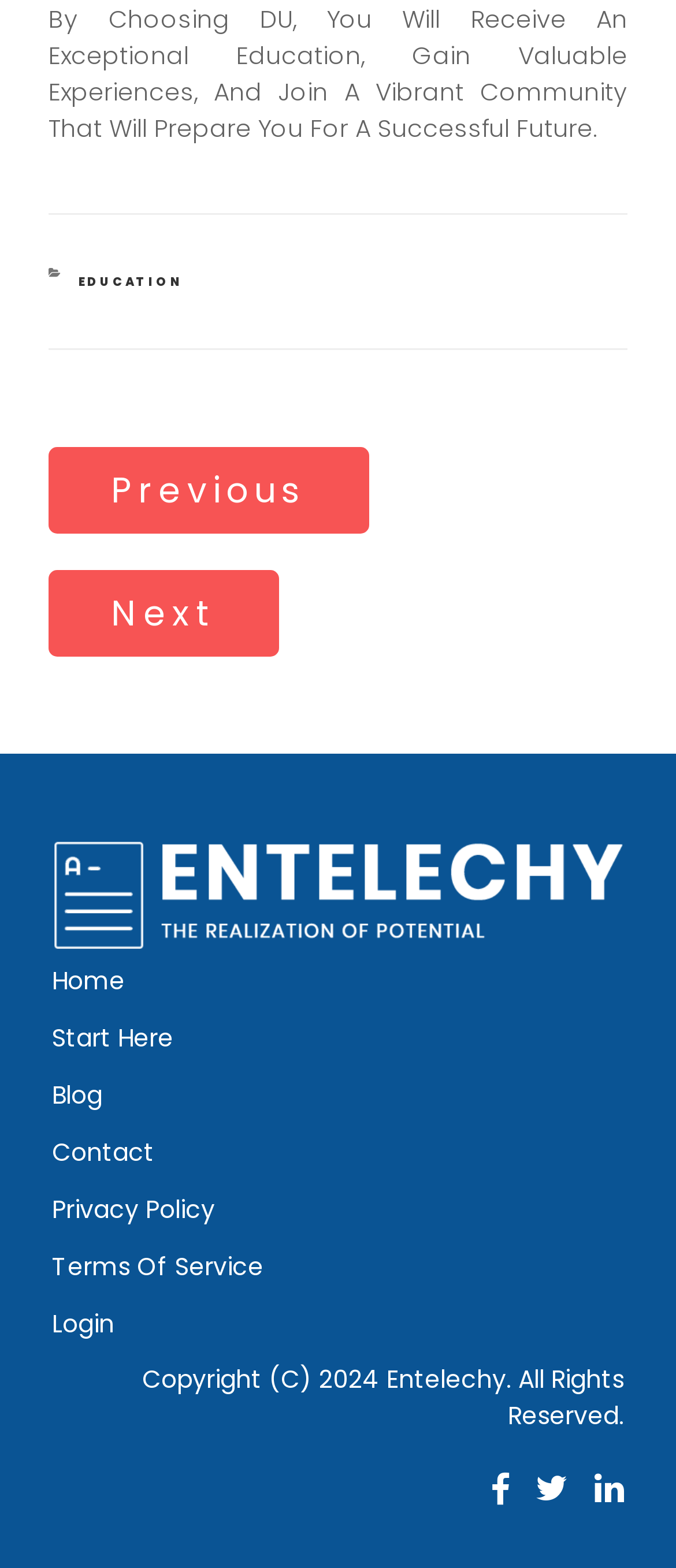Please find the bounding box coordinates of the element's region to be clicked to carry out this instruction: "login to account".

[0.077, 0.833, 0.169, 0.855]